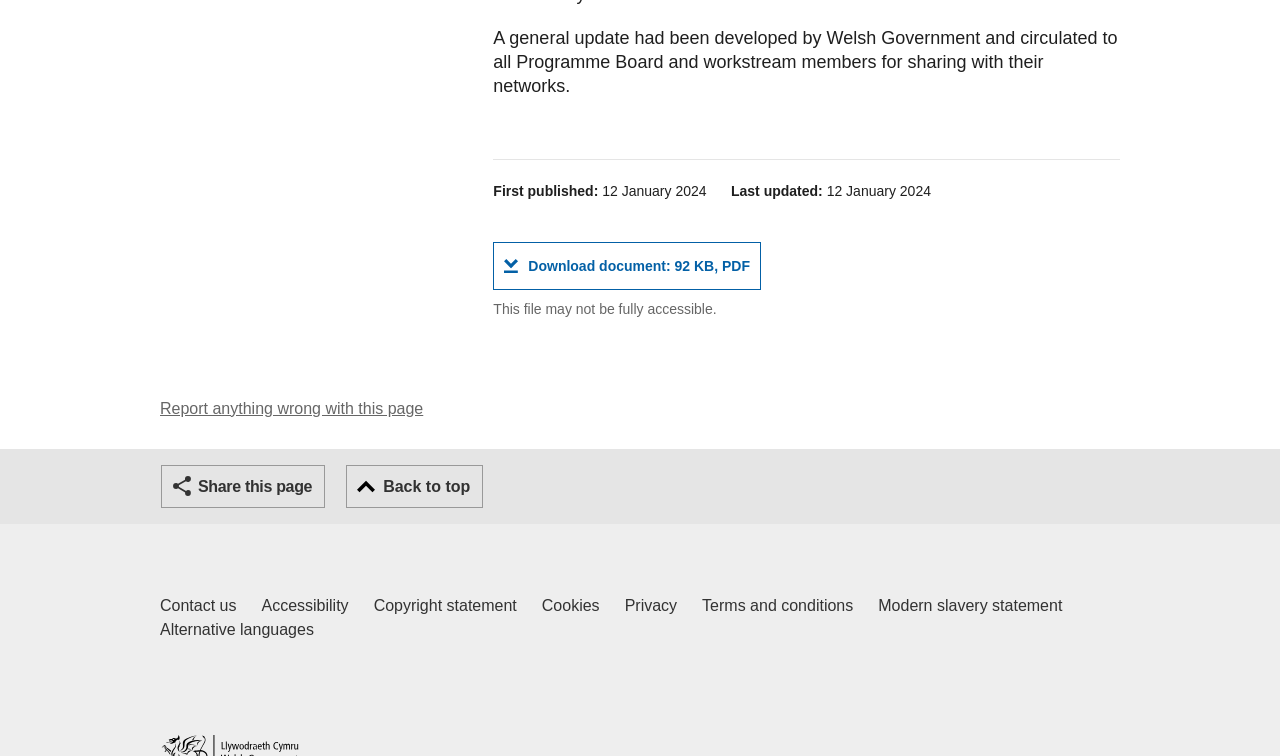Provide the bounding box coordinates for the UI element described in this sentence: "Alternative languages". The coordinates should be four float values between 0 and 1, i.e., [left, top, right, bottom].

[0.125, 0.818, 0.245, 0.849]